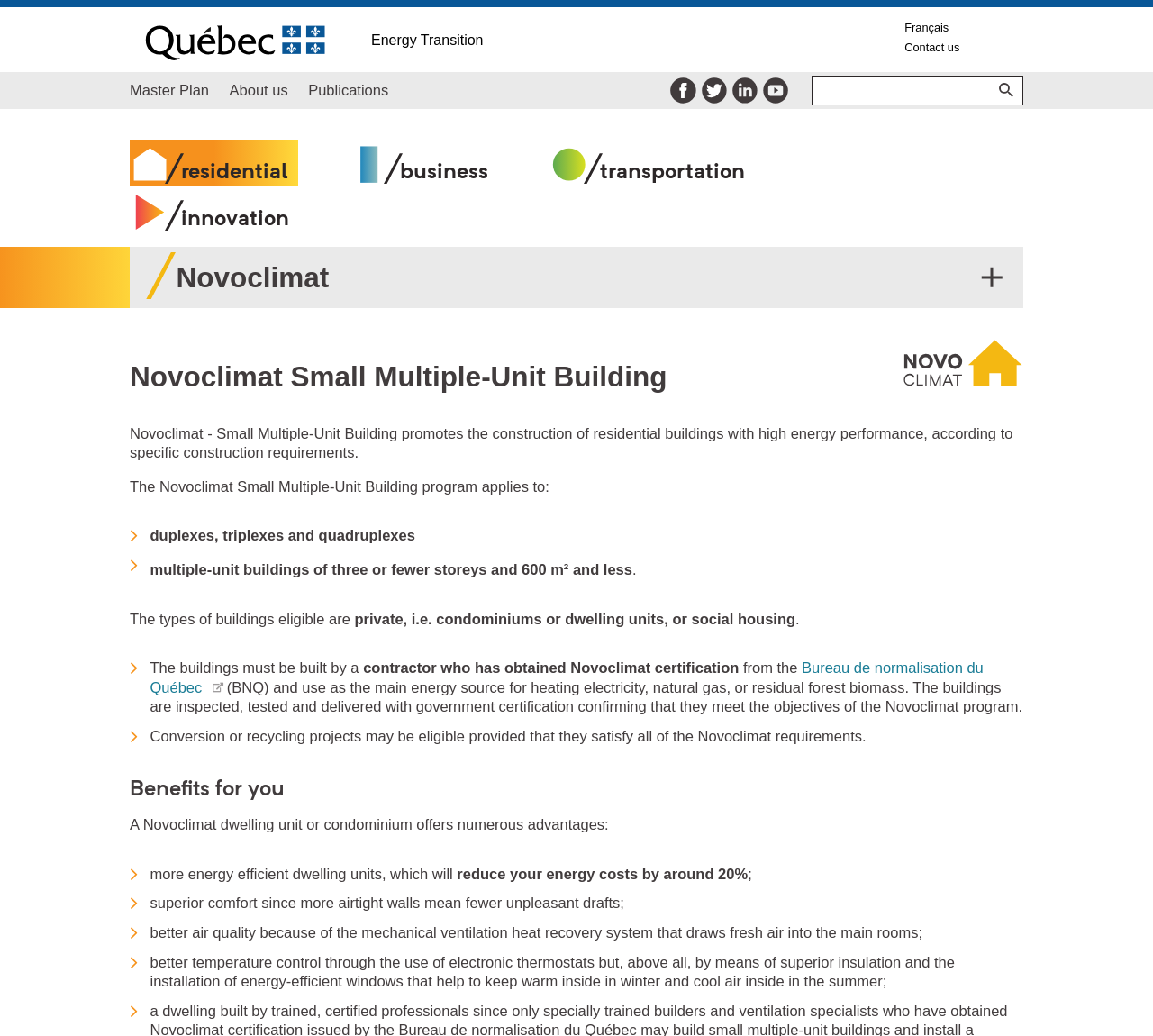Pinpoint the bounding box coordinates of the element to be clicked to execute the instruction: "Search for something".

[0.704, 0.073, 0.888, 0.102]